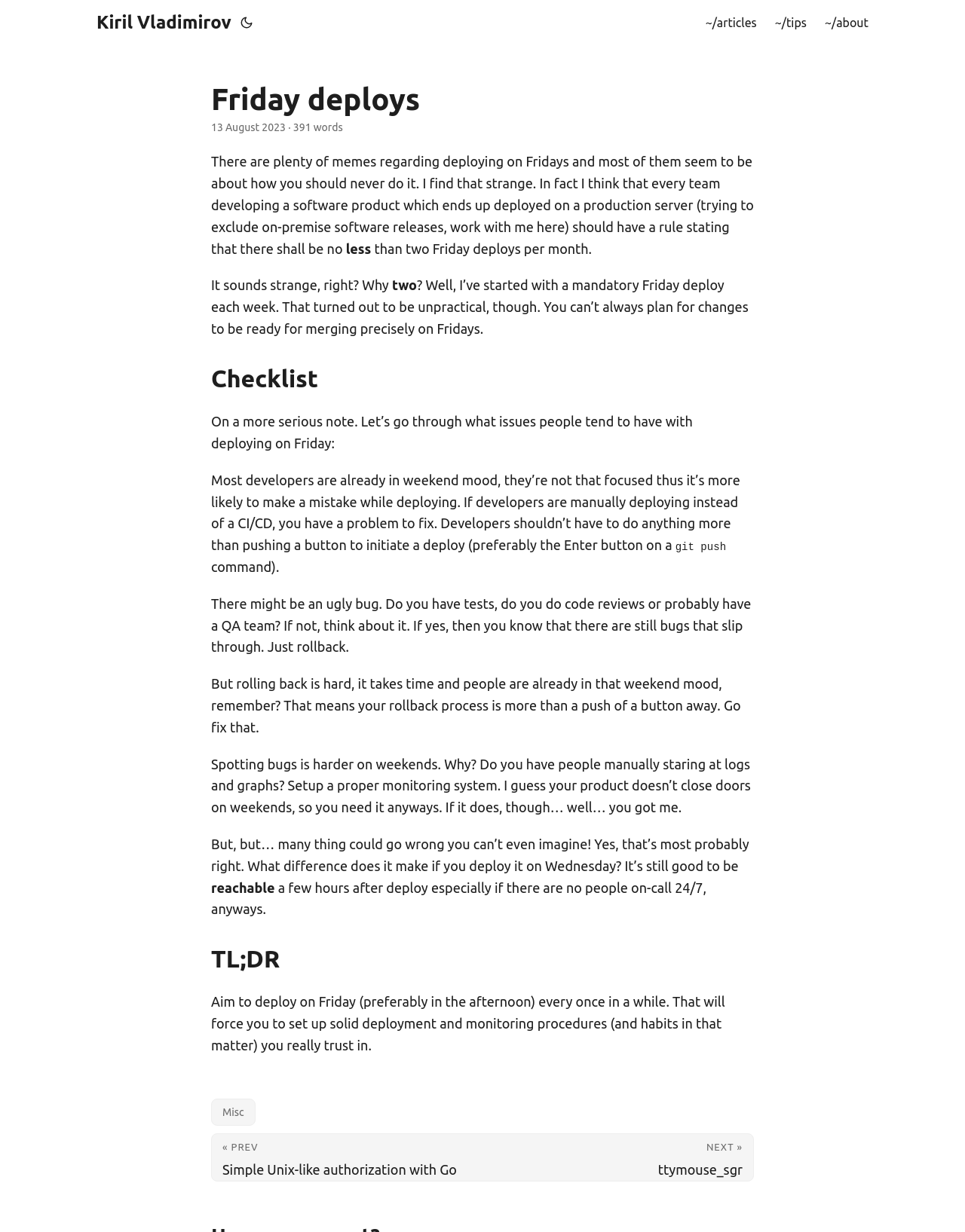Identify the coordinates of the bounding box for the element that must be clicked to accomplish the instruction: "Click the link to the previous article".

[0.22, 0.92, 0.5, 0.958]